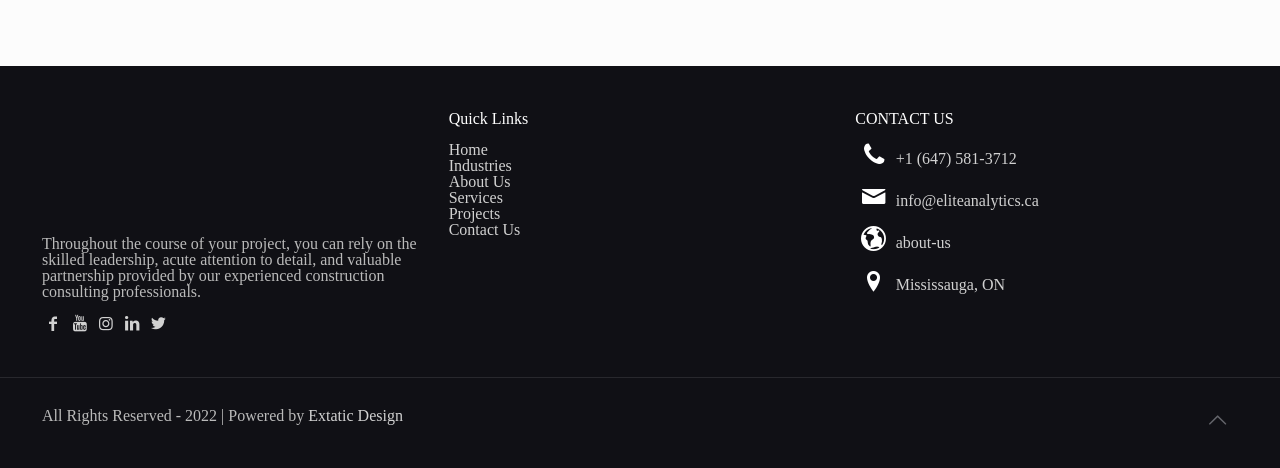What is the location of the company?
Answer with a single word or phrase, using the screenshot for reference.

Mississauga, ON